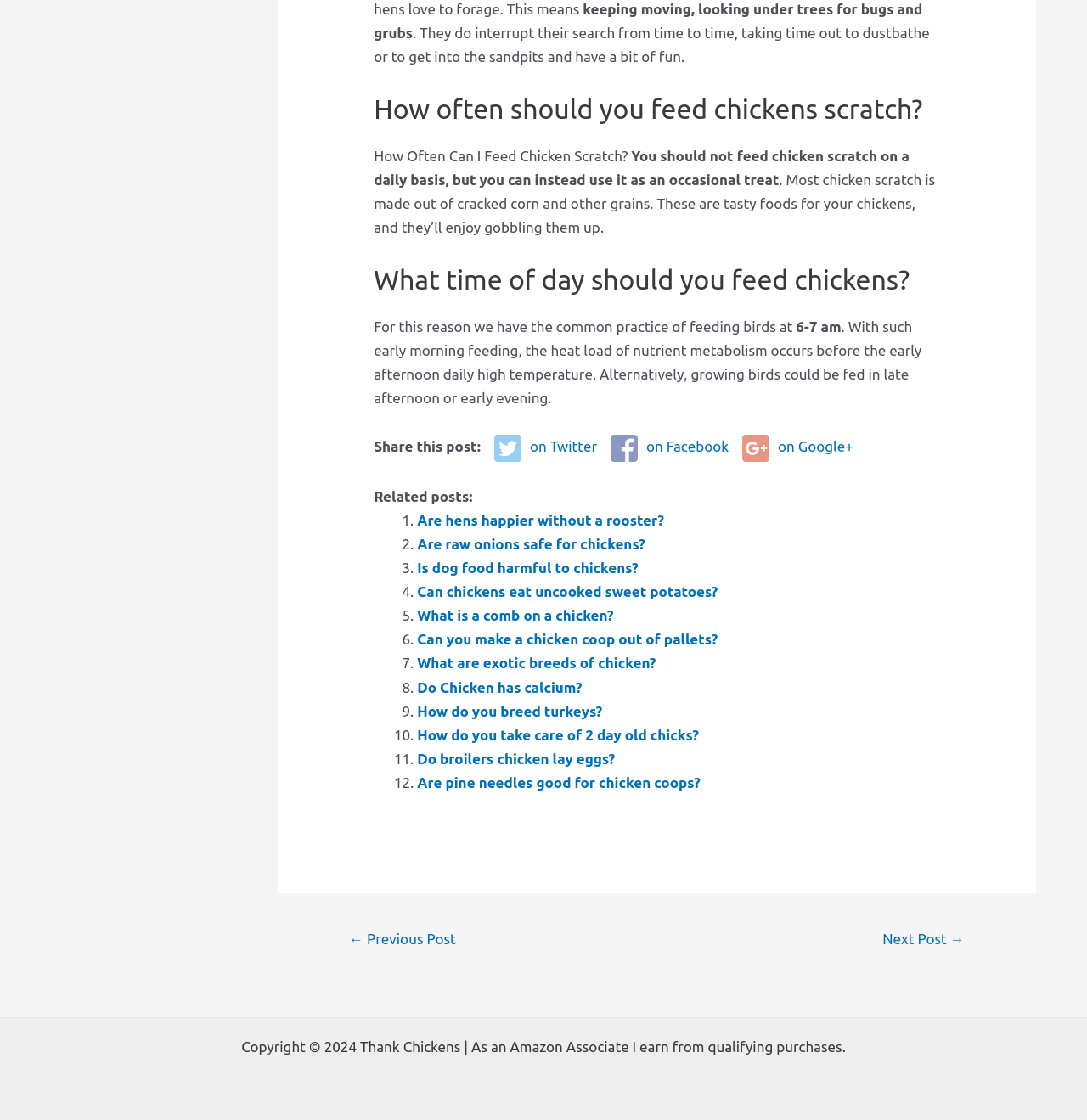What is the recommended time to feed chickens?
Please provide a single word or phrase based on the screenshot.

6-7 am